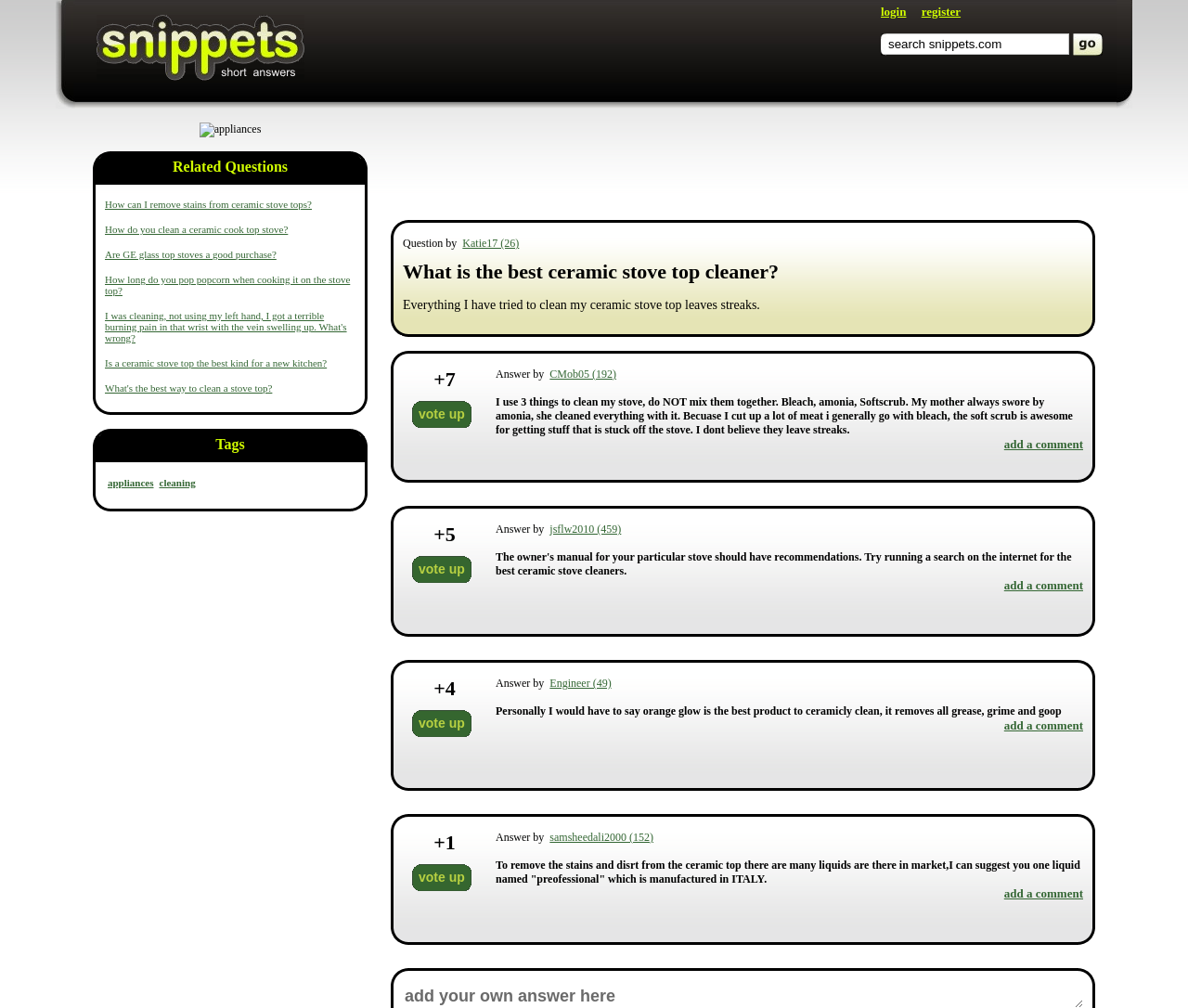Please respond in a single word or phrase: 
What is the category of the tags mentioned on the webpage?

Appliances and cleaning